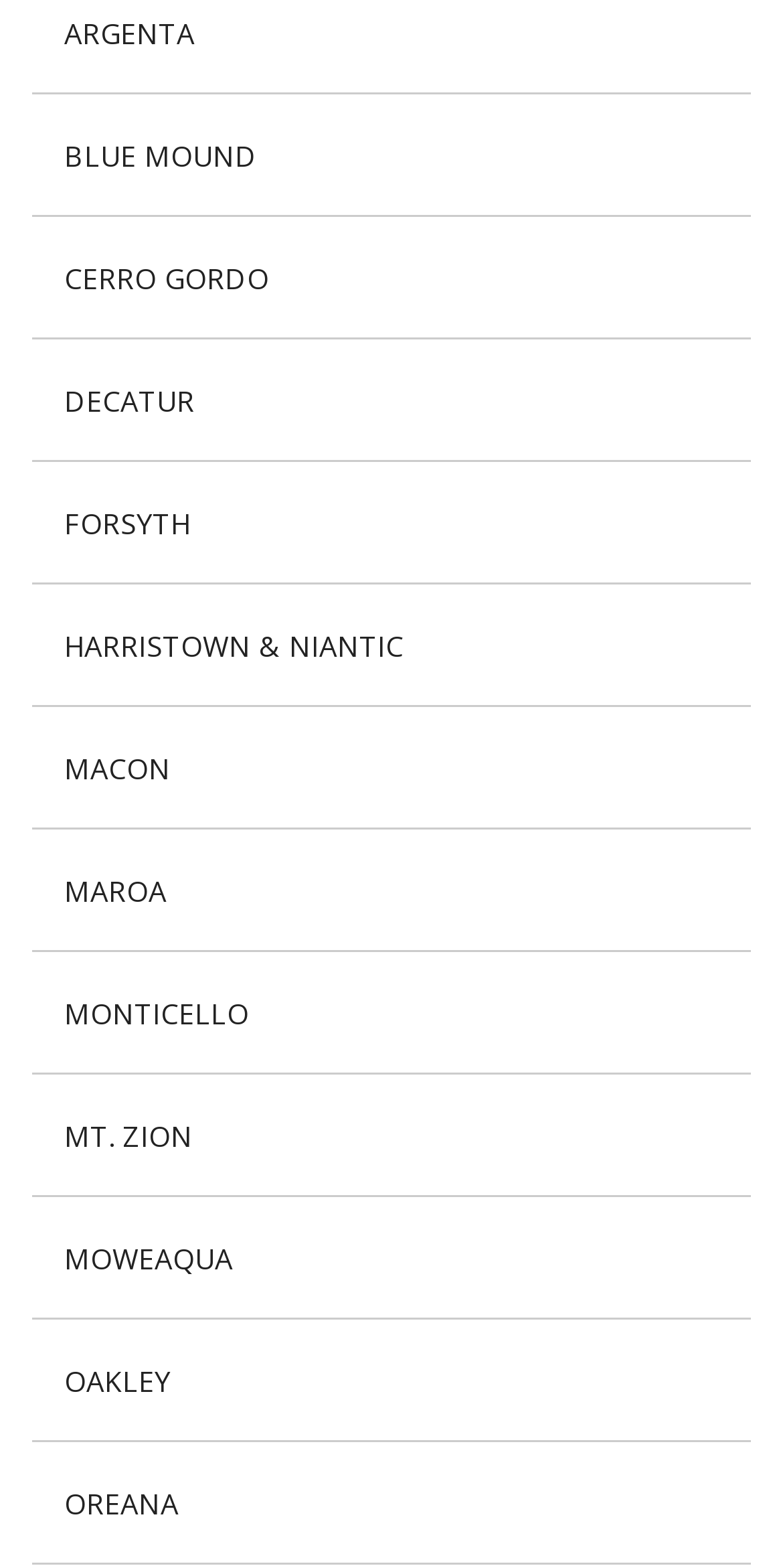Provide the bounding box coordinates of the UI element that matches the description: "Forsyth".

[0.082, 0.32, 0.244, 0.347]